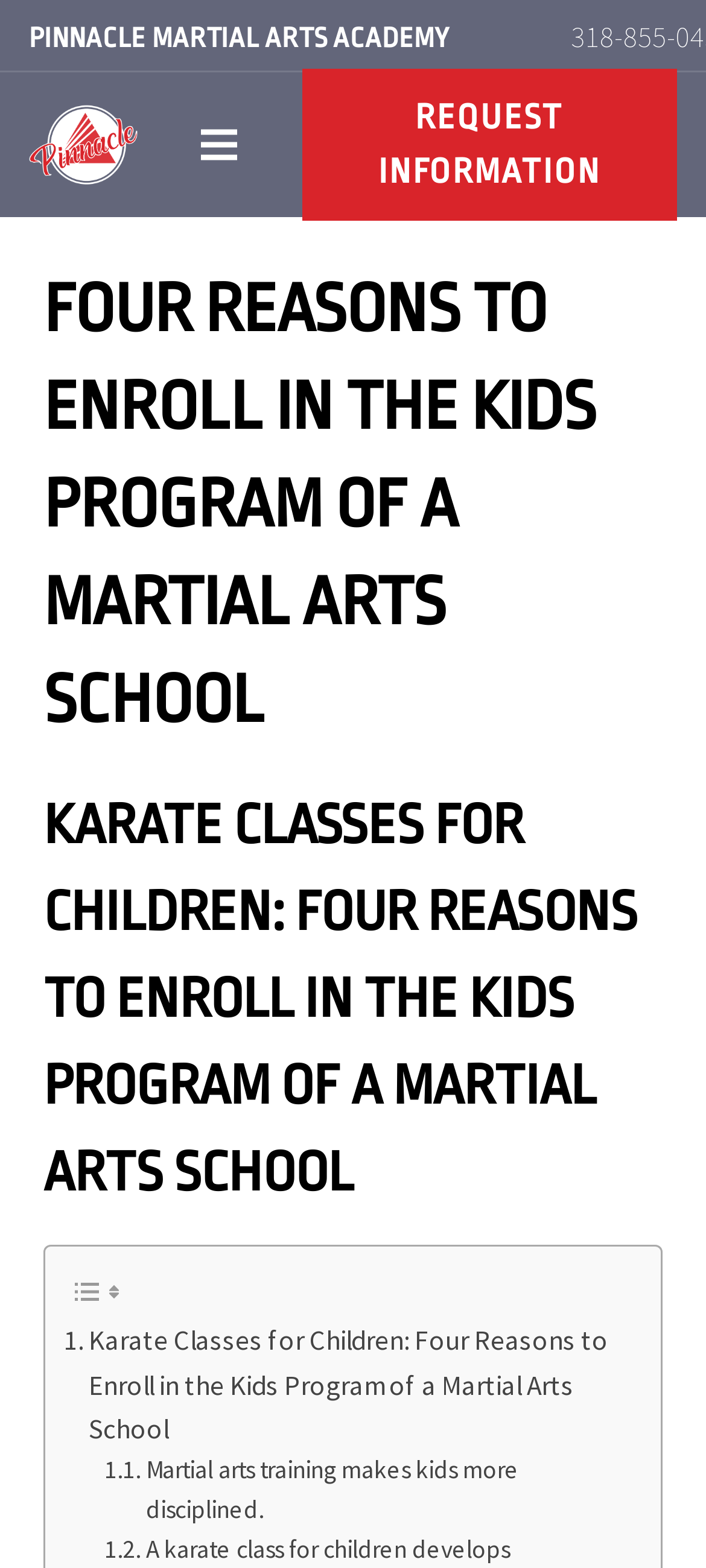Can you extract the primary headline text from the webpage?

FOUR REASONS TO ENROLL IN THE KIDS PROGRAM OF A MARTIAL ARTS SCHOOL